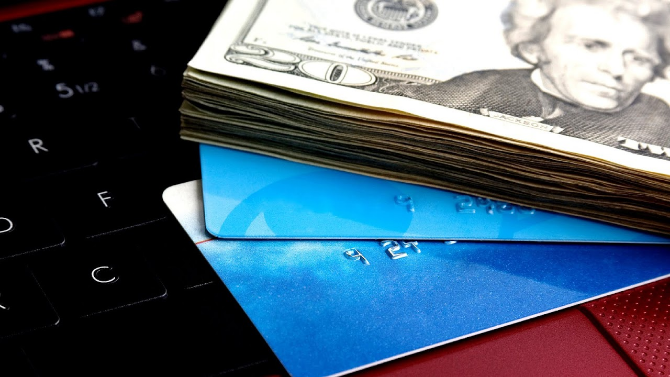What is partially visible in the background?
Answer briefly with a single word or phrase based on the image.

Laptop keyboard